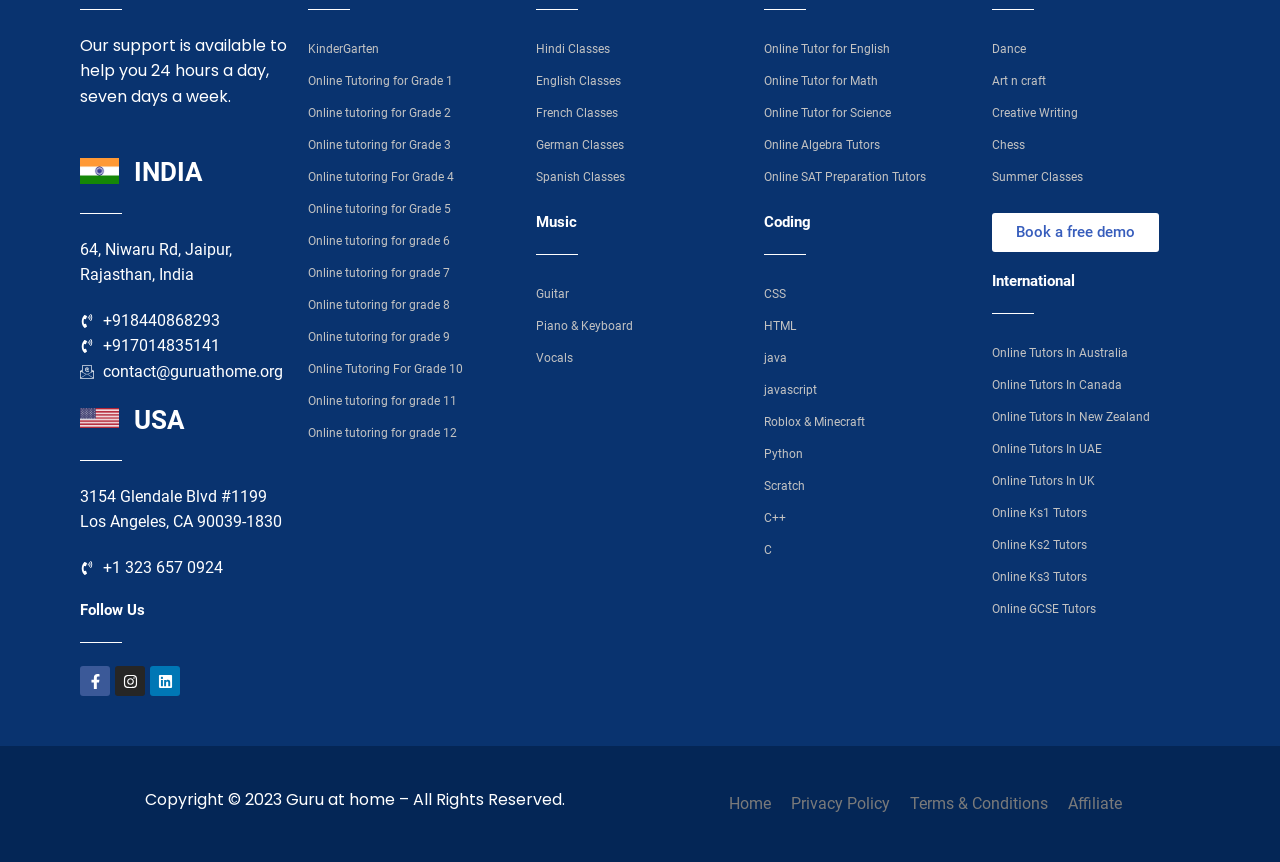How many social media platforms are available for following?
Answer the question in as much detail as possible.

I counted the number of links under the 'Follow Us' heading, which are Facebook-f, Instagram, and Linkedin. Therefore, there are 3 social media platforms available for following.